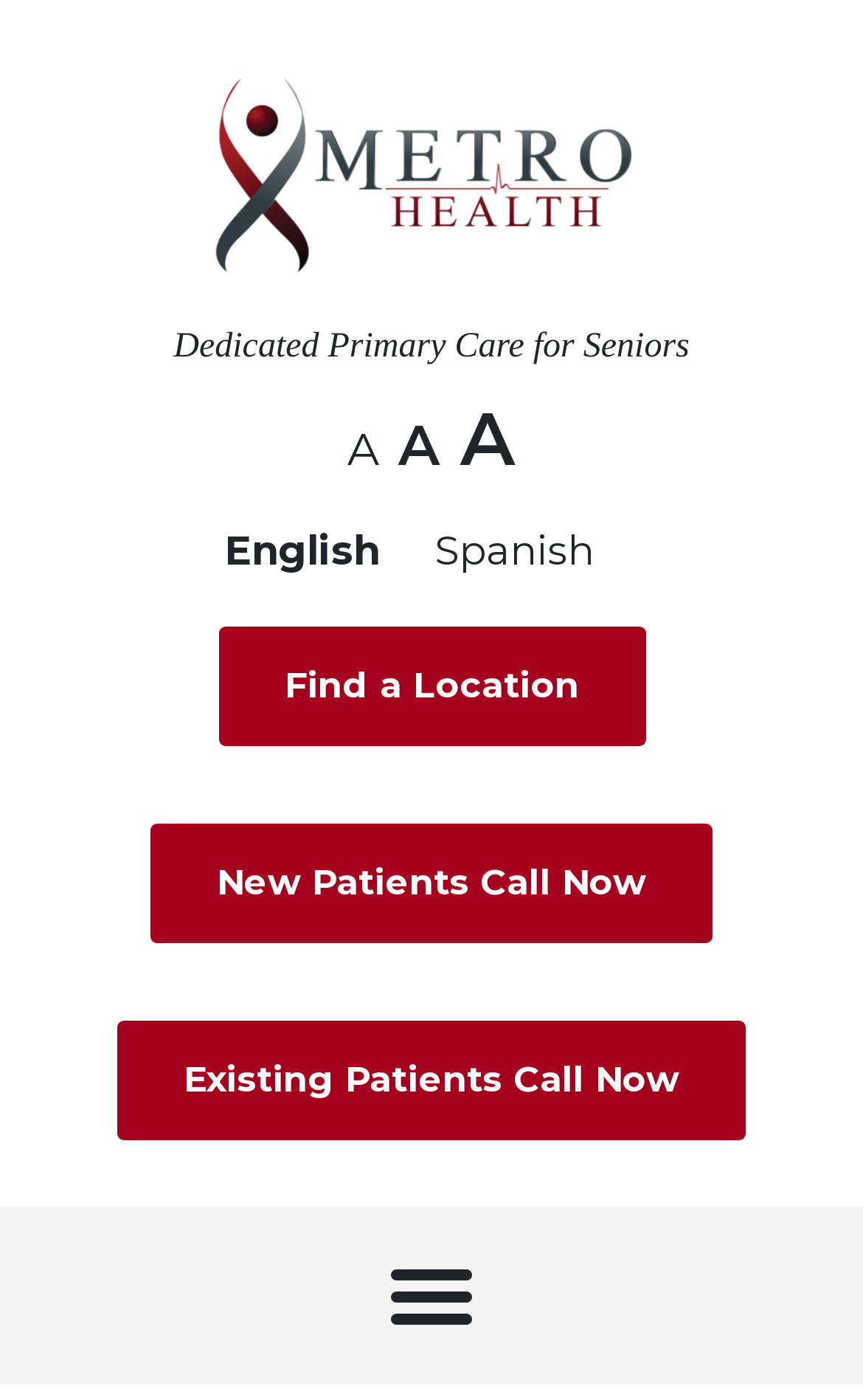Refer to the screenshot and give an in-depth answer to this question: How many language options are available?

I found the language options by looking at the links with text 'English' and 'Spanish'. There are two language options available.